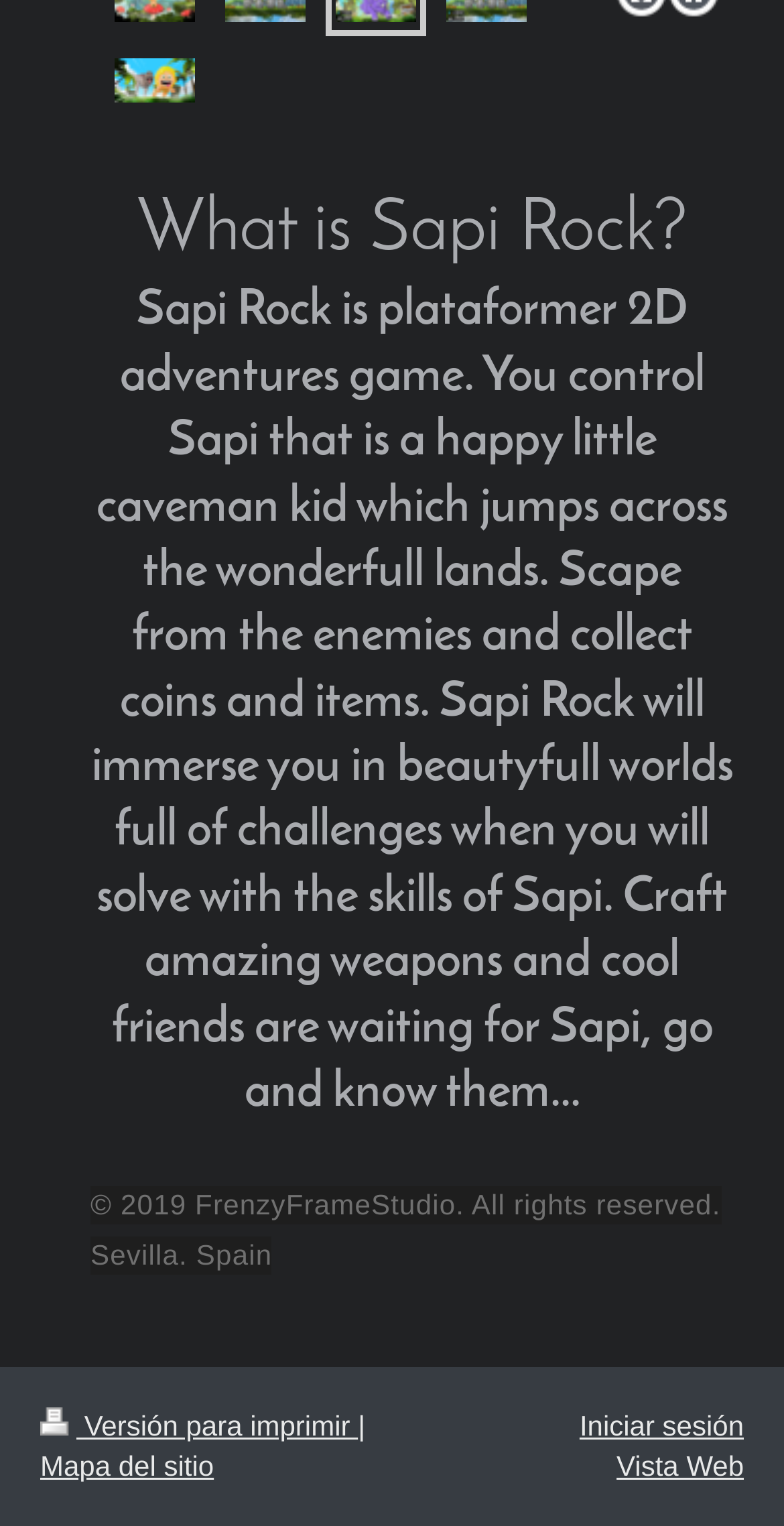What is the purpose of the 'Iniciar sesión' link?
Craft a detailed and extensive response to the question.

Based on the text of the link 'Iniciar sesión', I can infer that its purpose is to allow users to log in to their accounts or access restricted areas of the webpage.